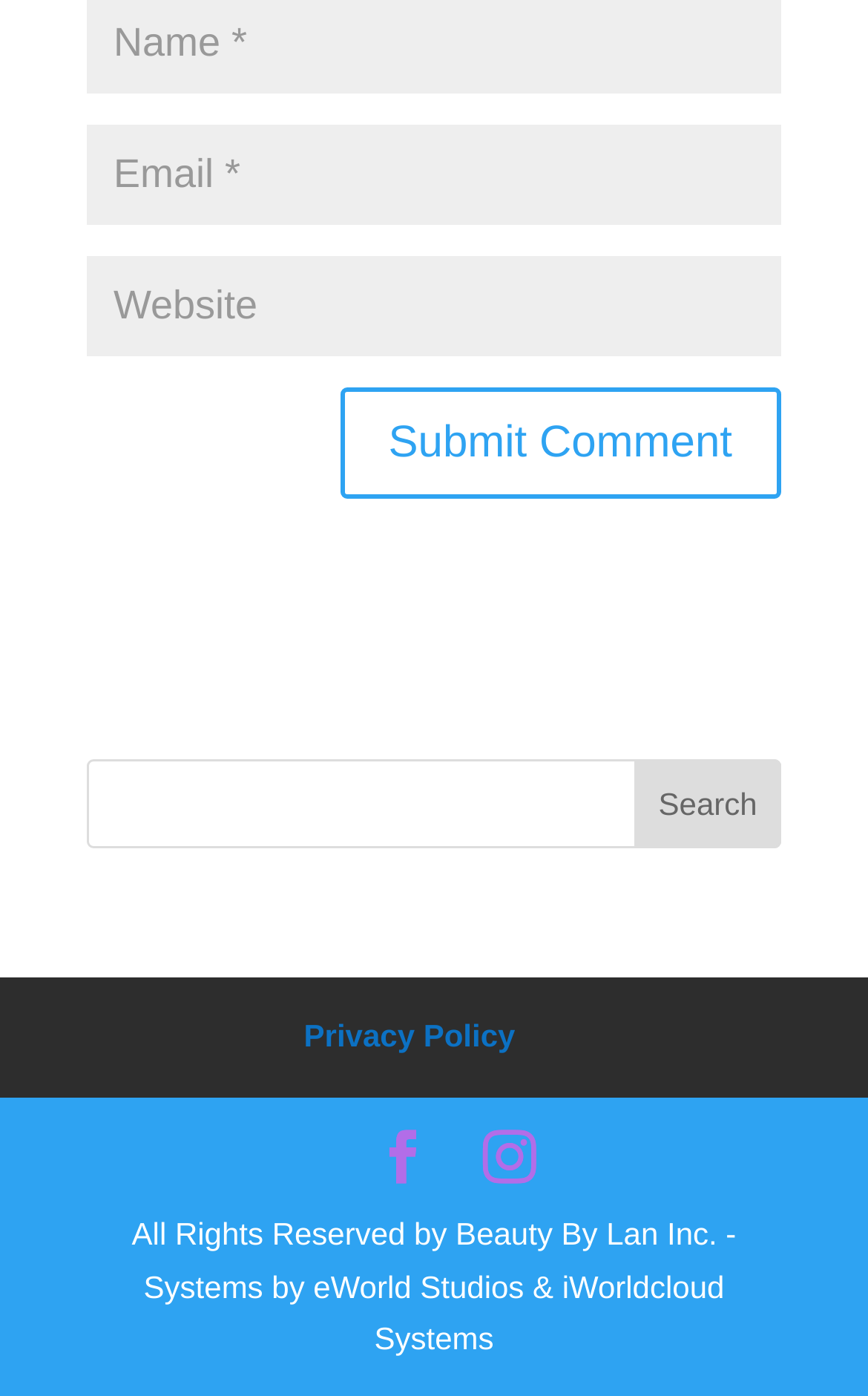What is the function of the search bar?
Using the information presented in the image, please offer a detailed response to the question.

The search bar has a button labeled 'Search', indicating that it is used to search for specific content or information on the website.